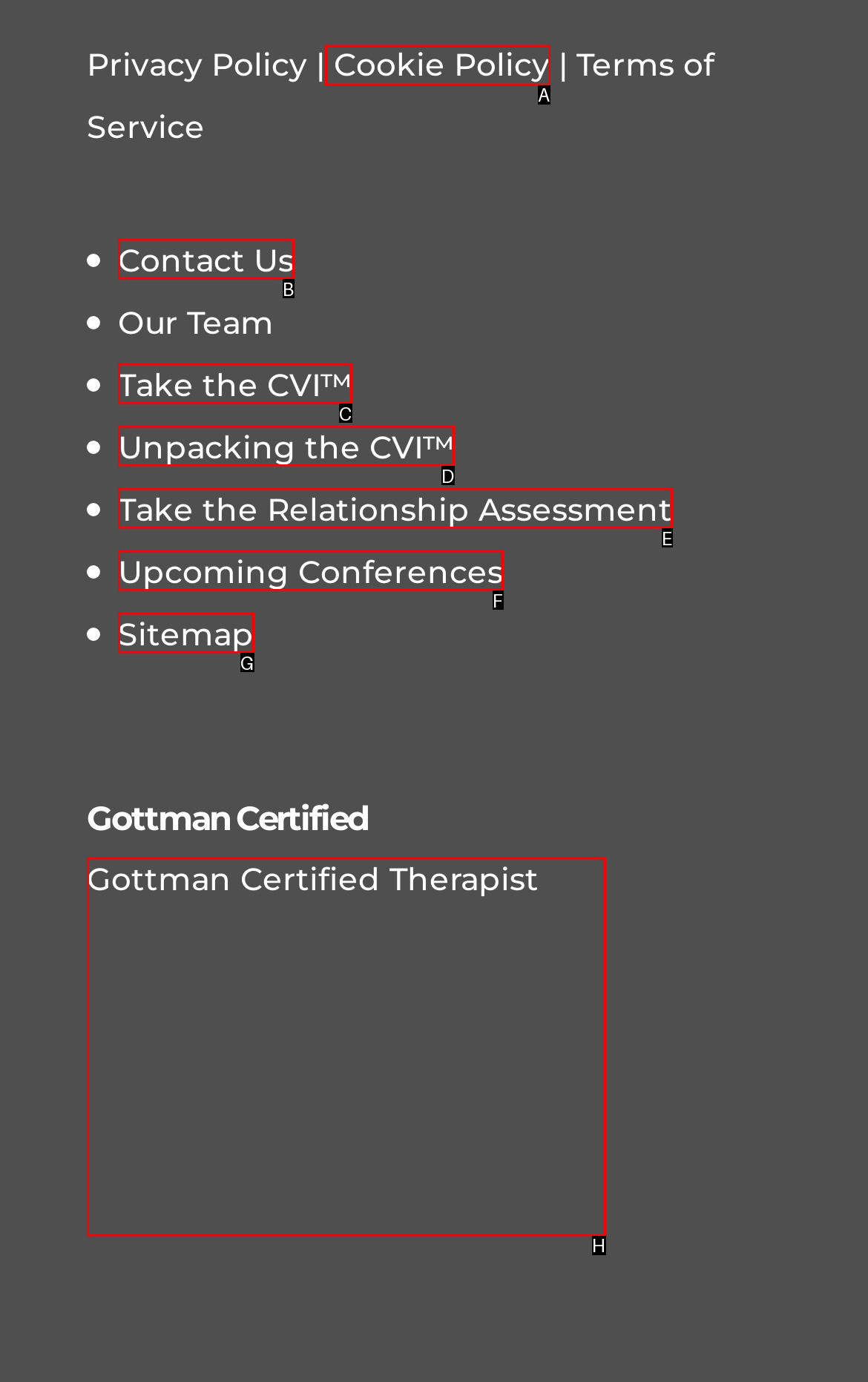What letter corresponds to the UI element described here: Upcoming Conferences
Reply with the letter from the options provided.

F